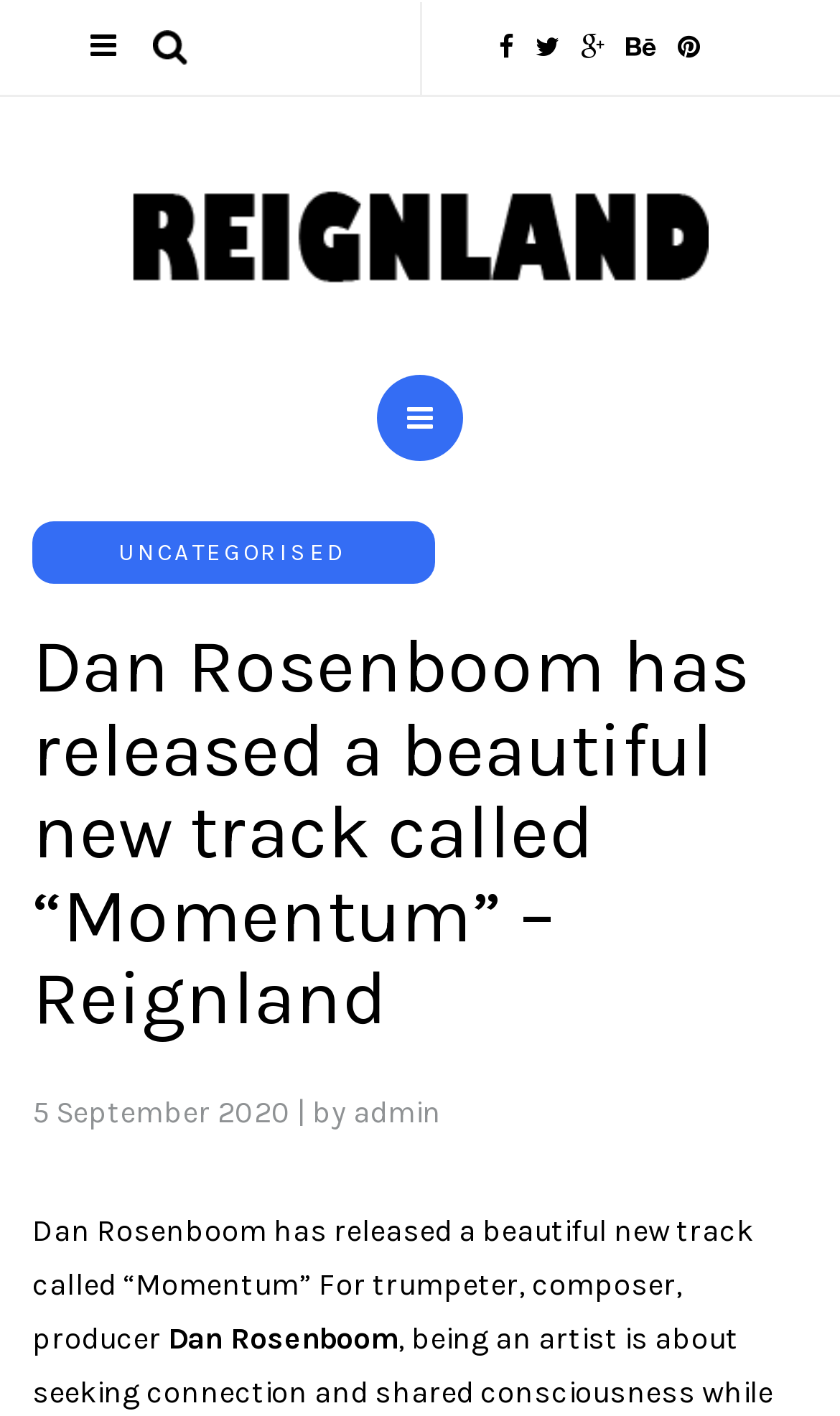What is the date of the post?
Observe the image and answer the question with a one-word or short phrase response.

5 September 2020